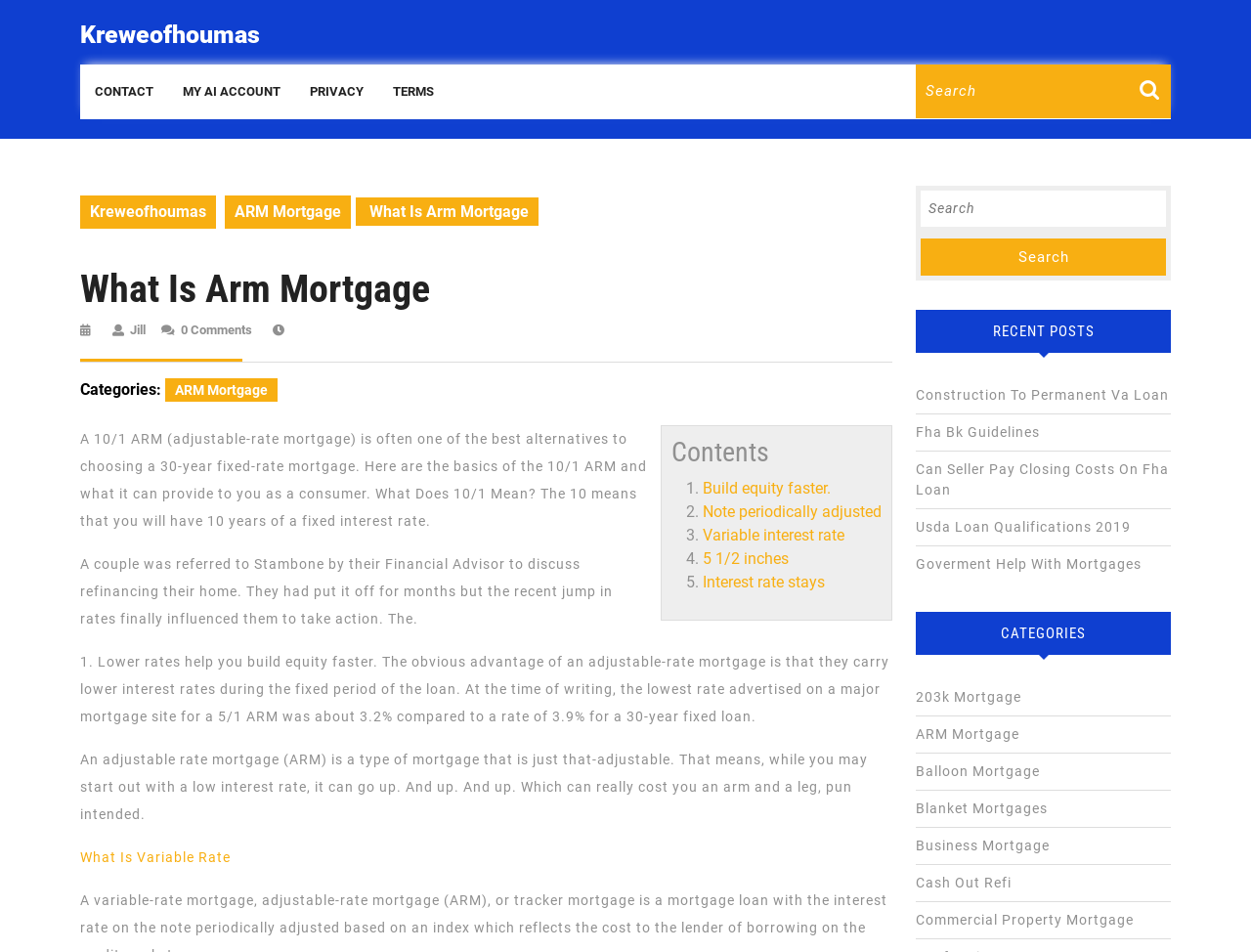Could you highlight the region that needs to be clicked to execute the instruction: "Explore recent posts"?

[0.732, 0.325, 0.936, 0.371]